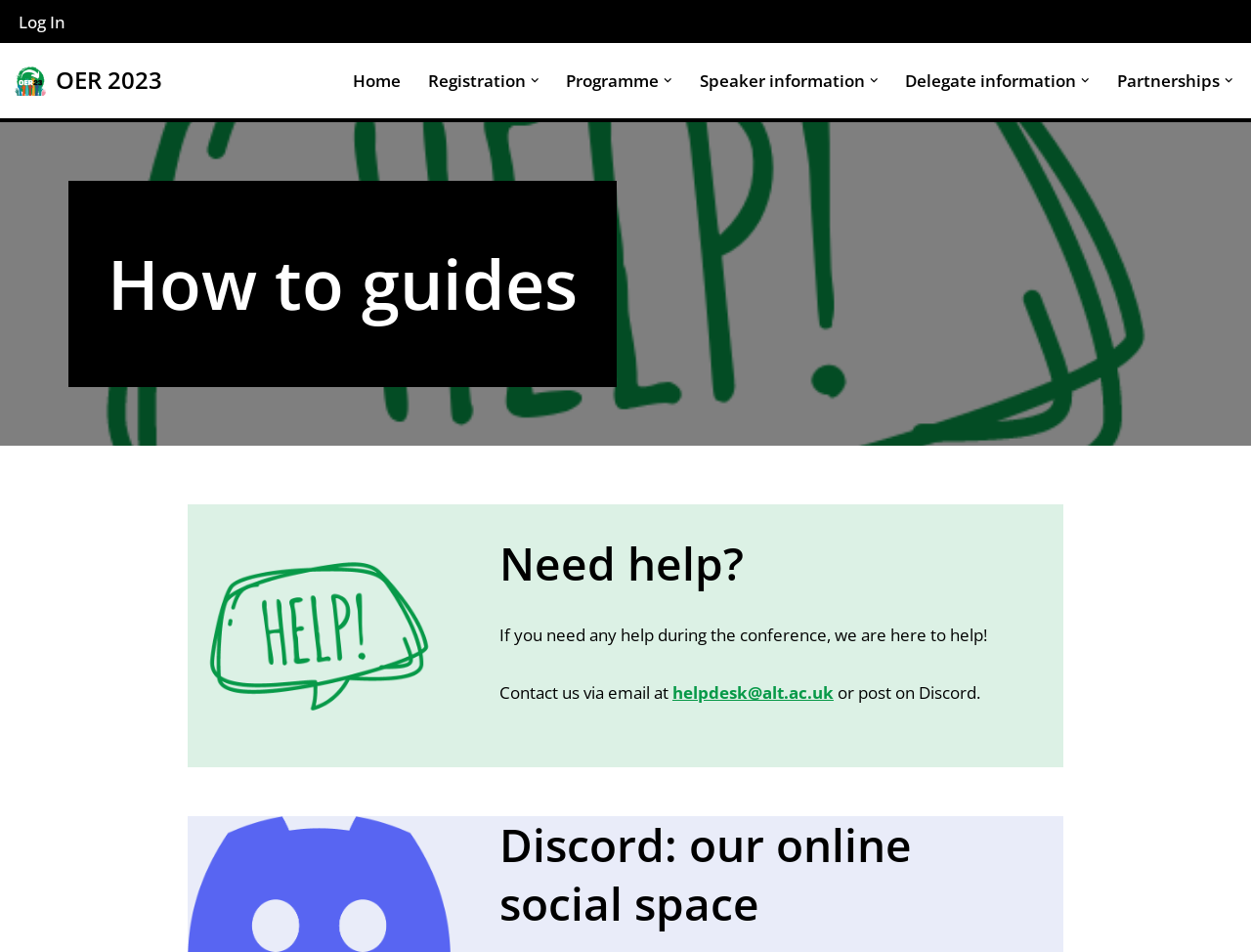What is the online social space for the conference?
Look at the screenshot and provide an in-depth answer.

The online social space for the conference is Discord, which is mentioned in the 'Discord: our online social space' section. This indicates that Discord is the platform used for online social interactions and discussions related to the conference.